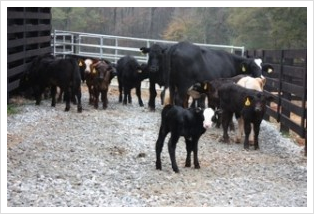Illustrate the image with a detailed caption.

In this image, a group of cows is gathered in a pen, showcasing a peaceful rural setting. The foreground features a young calf, with distinct black and white markings, standing with its head turned slightly toward the viewer. Surrounding it are several other calves and adult cows, creating a lively atmosphere as they interact in their familiar environment. The gravel ground beneath them adds to the rustic charm, while wooden fencing lines the background, framing the scene. This moment captures the essence of farm life, highlighting the growth and presence of these animals as they thrive and develop in their pastoral home. The text accompanying this image notes that one of the featured calves, Grace, is a favorite and has grown significantly over the winter at just four months old.